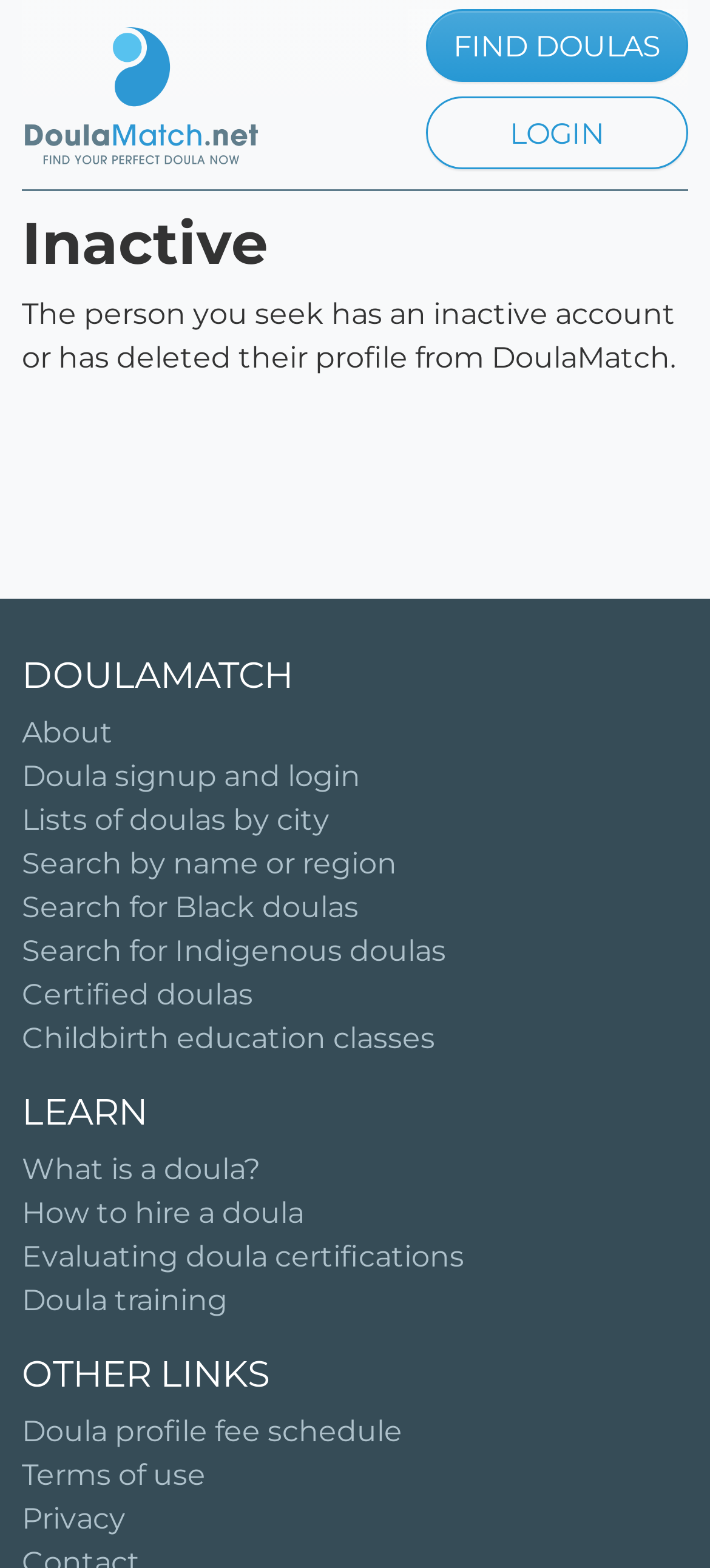Find the bounding box coordinates of the clickable area required to complete the following action: "Log in".

[0.6, 0.062, 0.969, 0.108]